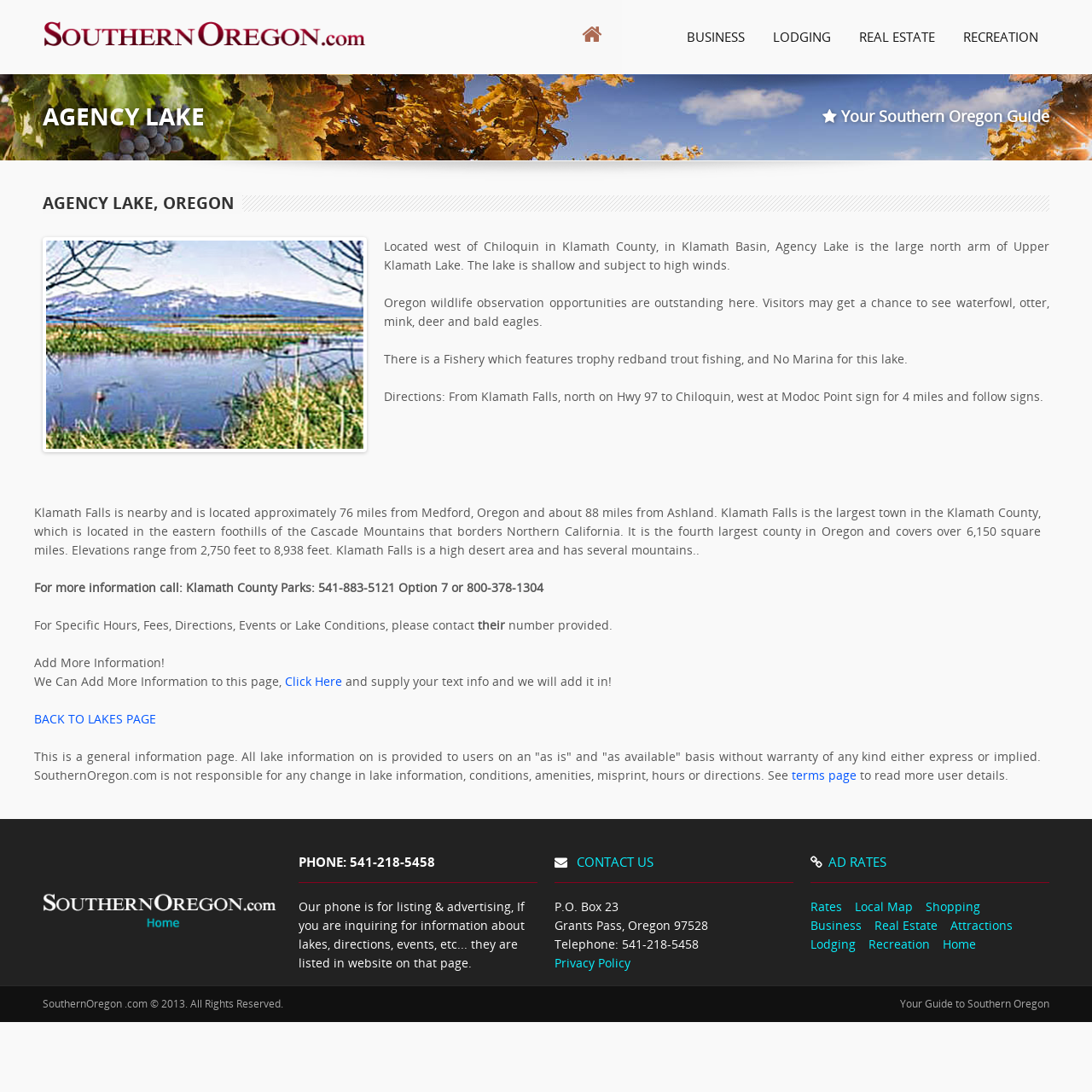Respond to the question below with a concise word or phrase:
What is the name of the lake described on this webpage?

Agency Lake